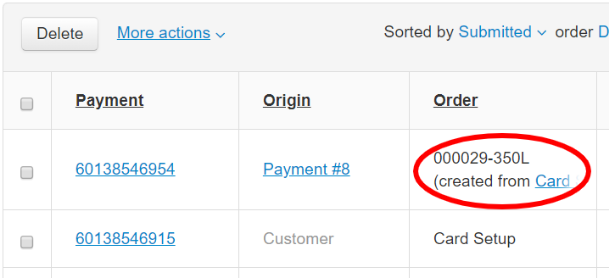Provide a comprehensive description of the image.

The image displays a portion of a payment management interface, featuring a structured table that outlines important information regarding various payments. The table includes three main columns labeled "Payment," "Origin," and "Order." Notably, two rows of data are shown: 

1. The first row indicates a payment with the identifier "60138546954," originating from "Payment #8," with an associated order labeled "000029-350L (created from Card)."
2. The second row shows a payment "60138546915," which is marked as having been initiated by the "Customer," and is linked to the "Card Setup."

This interface likely serves as a dashboard for managing and tracking payment activities, allowing users to easily reference payment details, their origins, and any associated orders. The design and layout facilitate quick access to relevant information for effective decision-making.